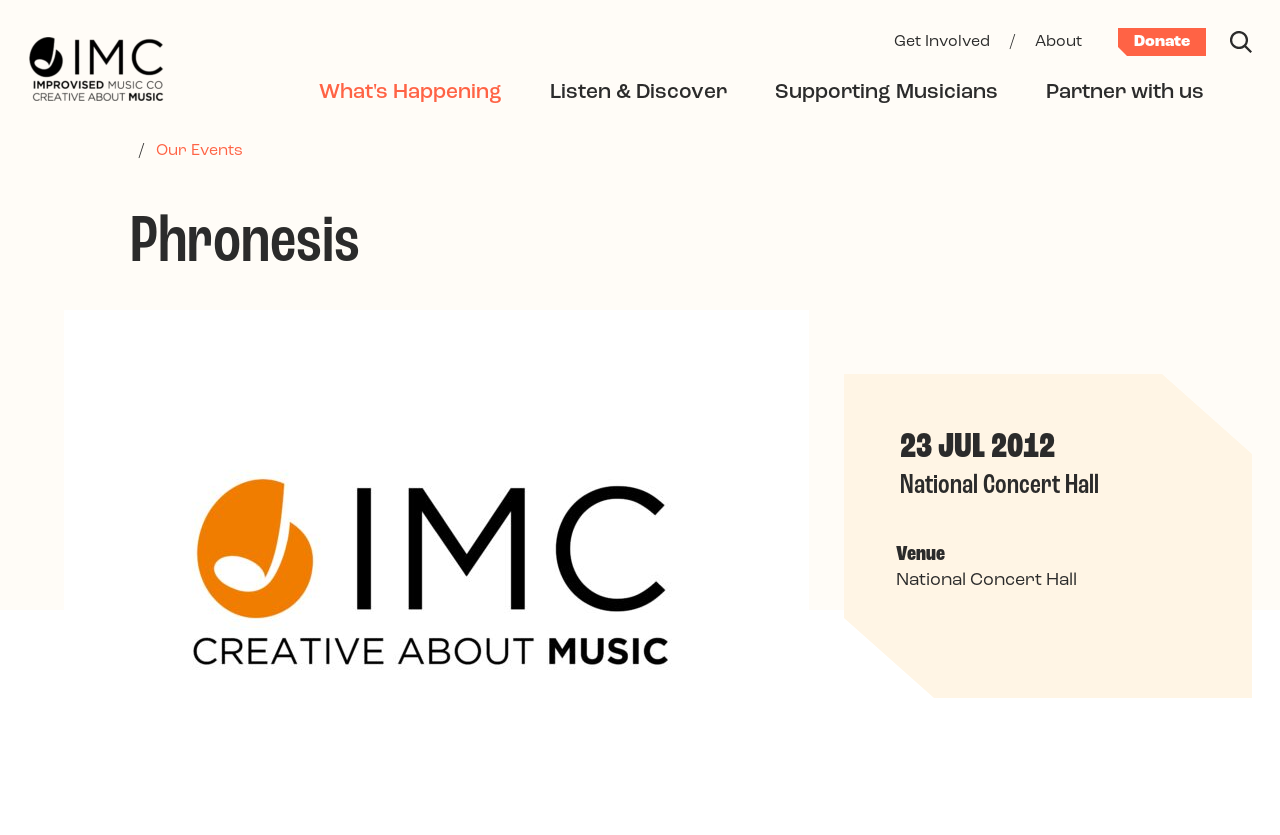Determine the bounding box coordinates of the region that needs to be clicked to achieve the task: "go to Improvised Music Company homepage".

[0.022, 0.049, 0.128, 0.12]